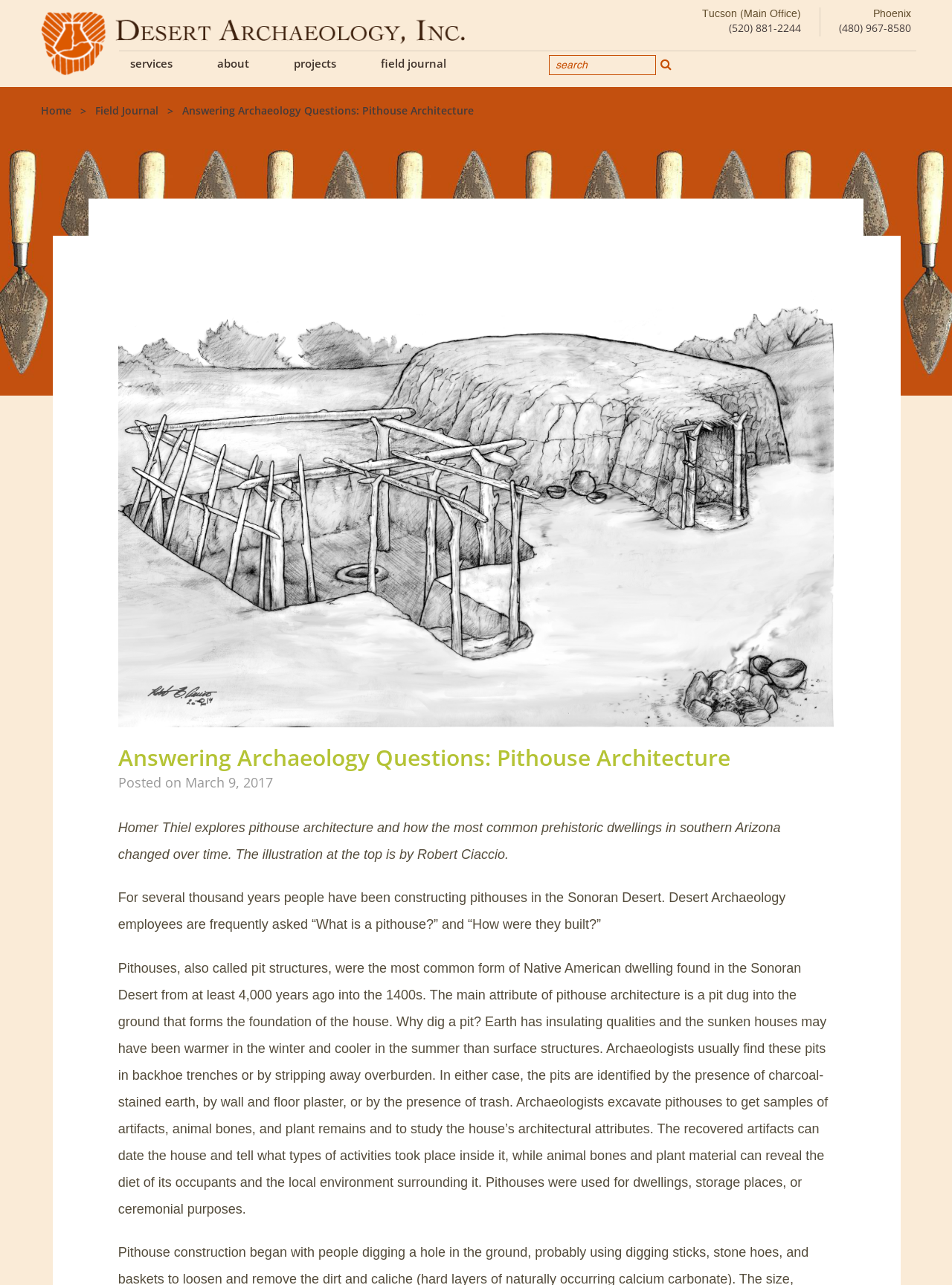Please determine the bounding box coordinates of the element's region to click in order to carry out the following instruction: "Explore featured projects". The coordinates should be four float numbers between 0 and 1, i.e., [left, top, right, bottom].

[0.285, 0.066, 0.377, 0.097]